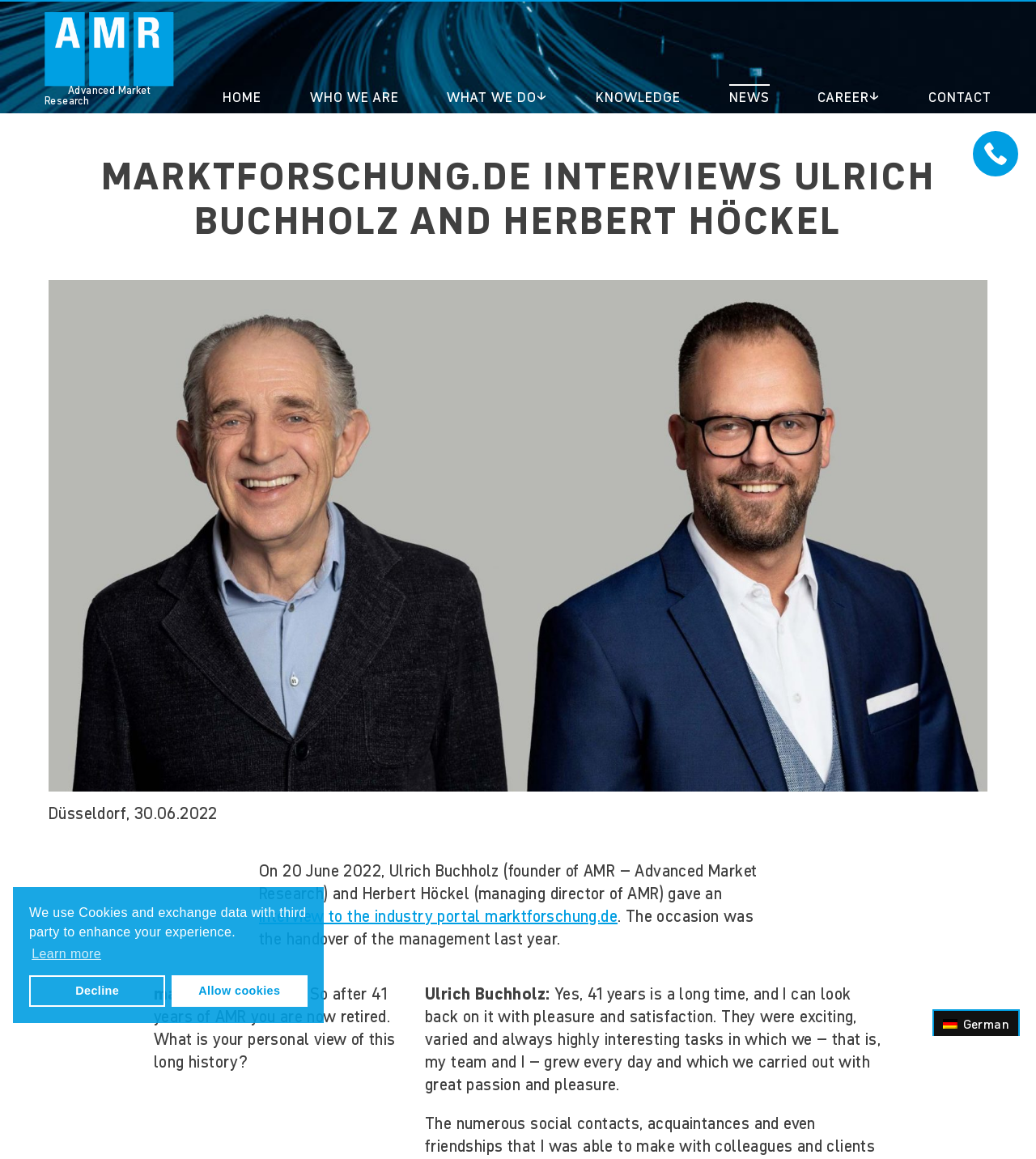Please identify the bounding box coordinates of the region to click in order to complete the given instruction: "Read the interview to the industry portal marktforschung.de". The coordinates should be four float numbers between 0 and 1, i.e., [left, top, right, bottom].

[0.25, 0.781, 0.596, 0.8]